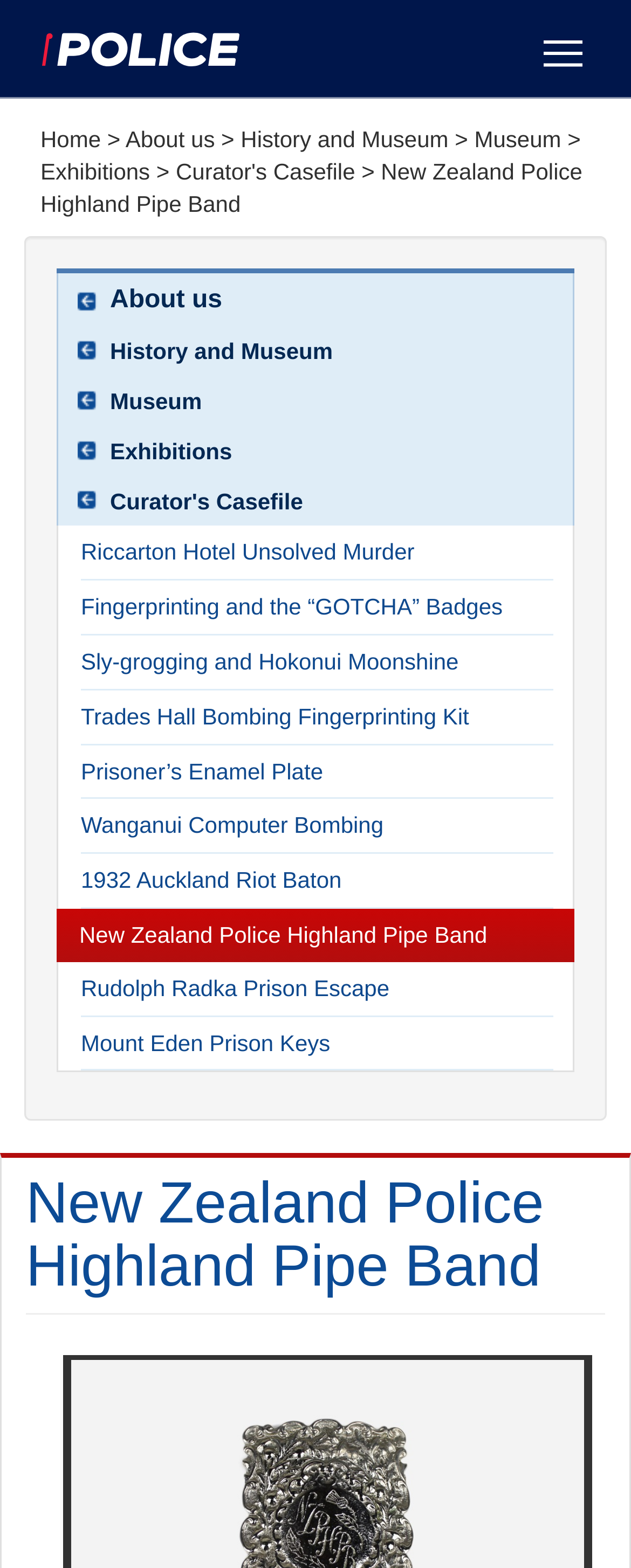Using the given description, provide the bounding box coordinates formatted as (top-left x, top-left y, bottom-right x, bottom-right y), with all values being floating point numbers between 0 and 1. Description: About us

[0.199, 0.08, 0.341, 0.097]